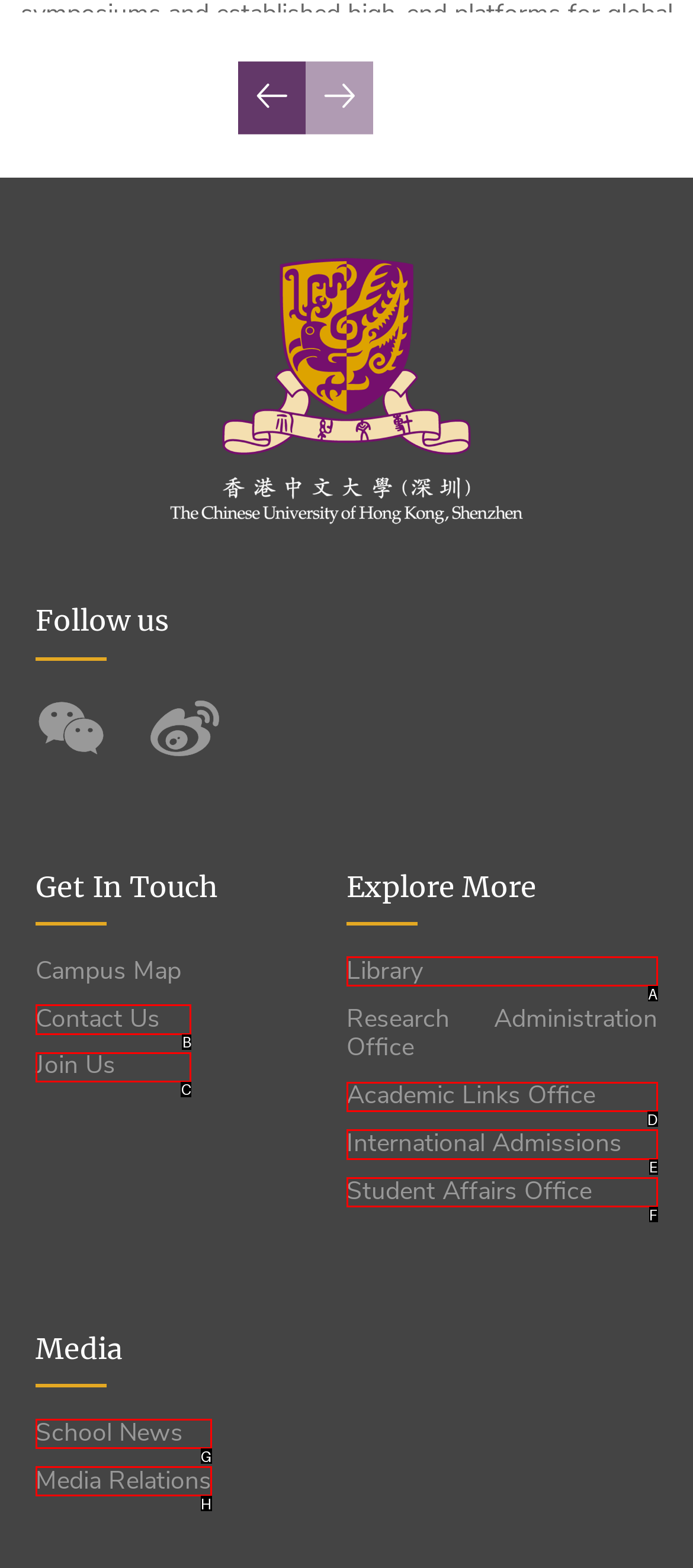Determine which HTML element to click for this task: Explore the Library Provide the letter of the selected choice.

A